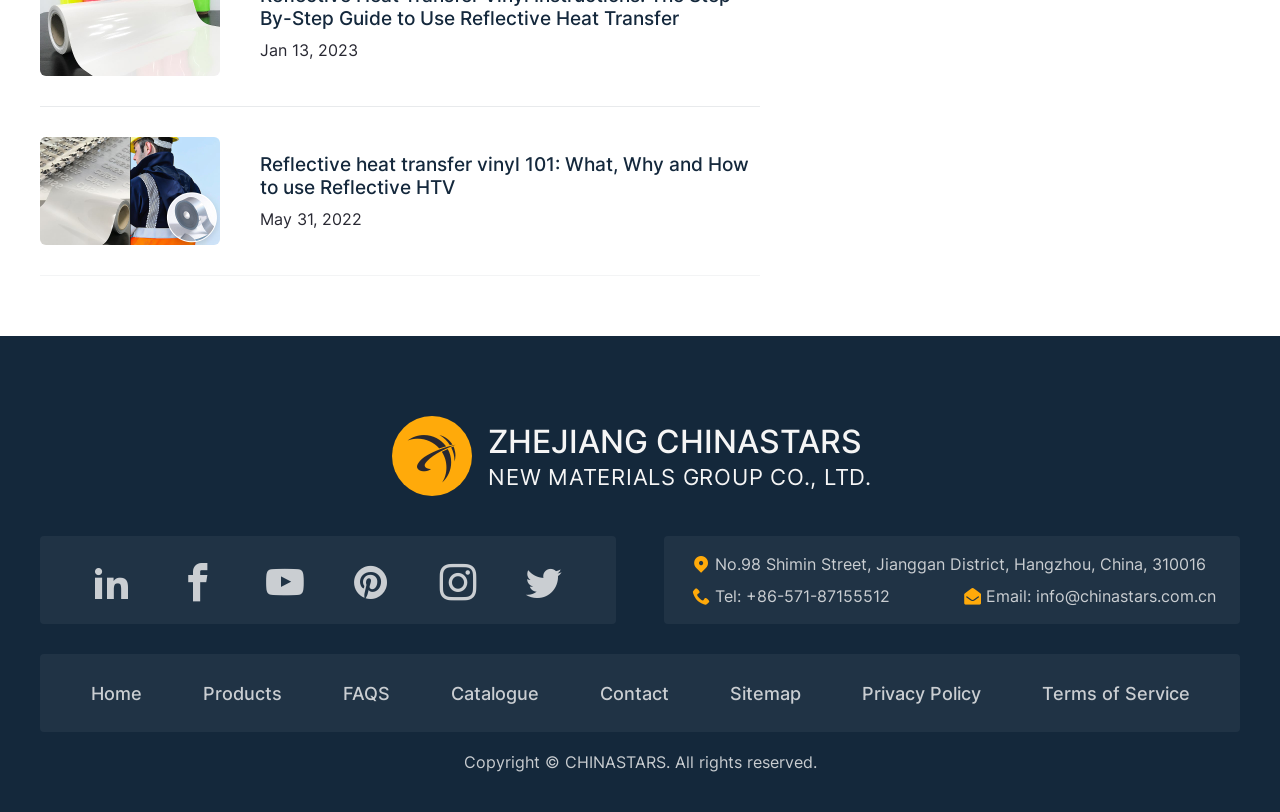What is the date of the article?
Can you provide a detailed and comprehensive answer to the question?

I found the date of the article by looking at the static text element with the text 'May 31, 2022' which is located near the heading element with the text 'Reflective heat transfer vinyl 101: What, Why and How to use Reflective HTV'.